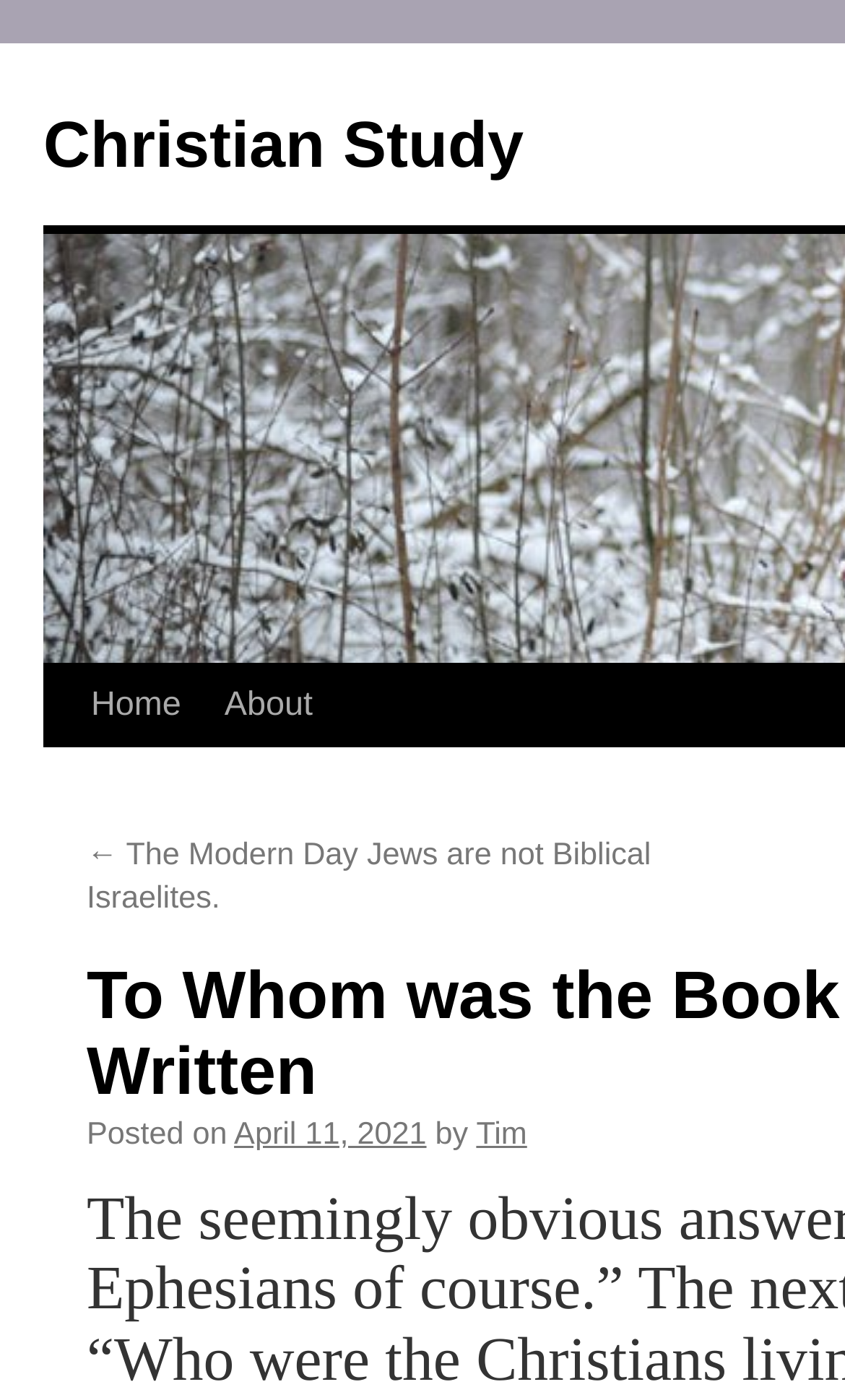Based on the element description "Christian Study", predict the bounding box coordinates of the UI element.

[0.051, 0.079, 0.62, 0.13]